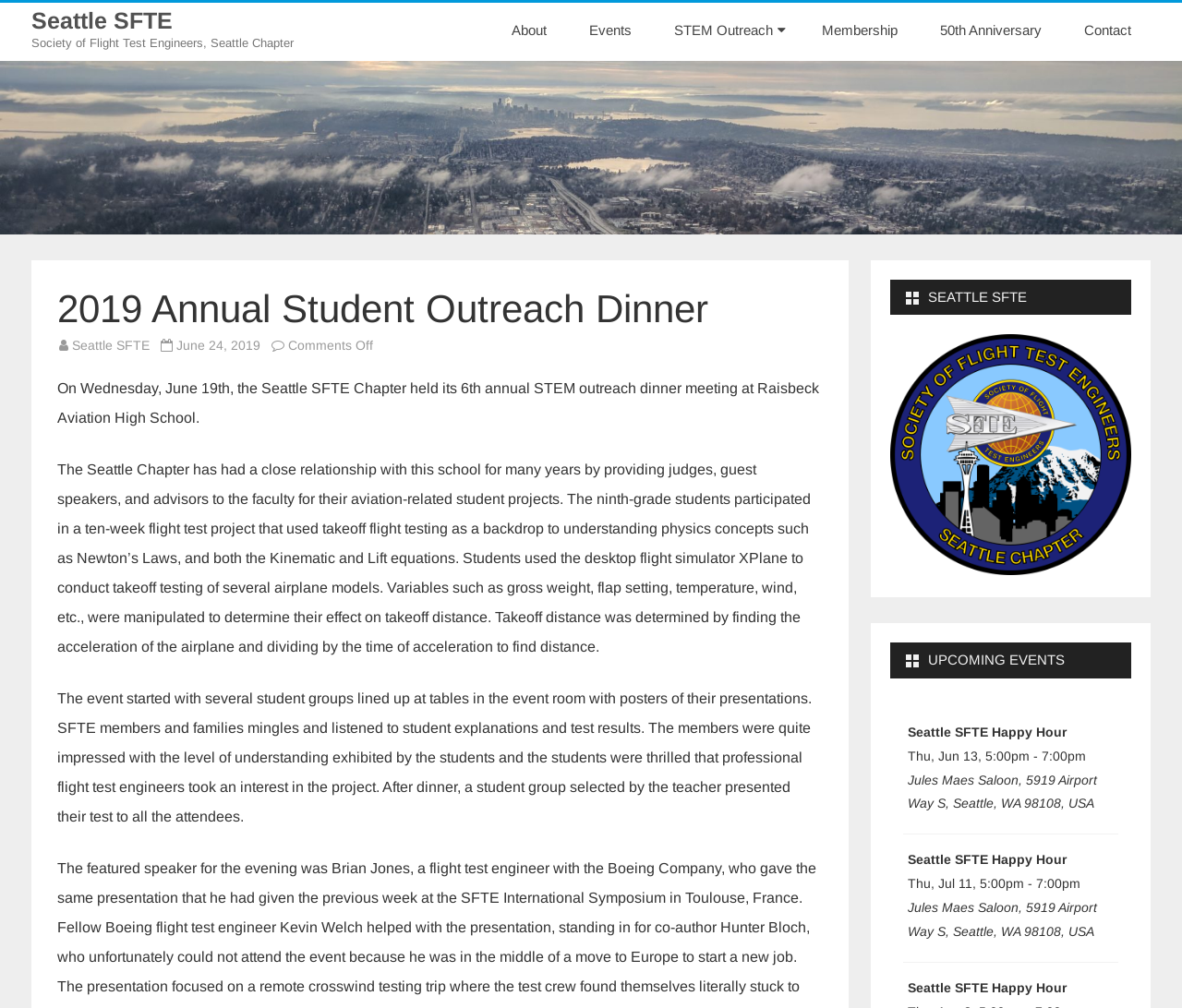Locate the bounding box of the UI element described in the following text: "Seattle SFTE".

[0.027, 0.009, 0.146, 0.032]